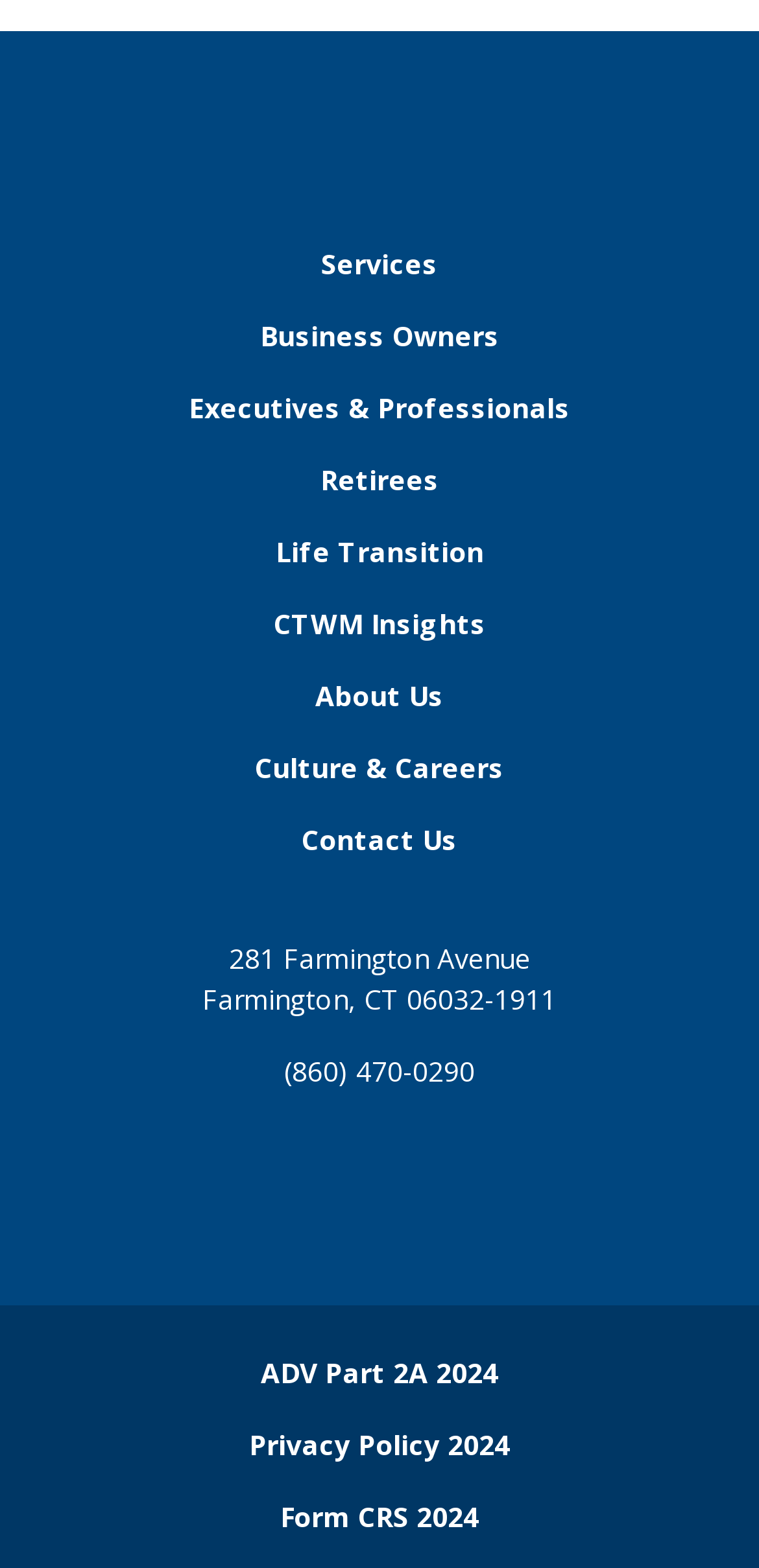From the image, can you give a detailed response to the question below:
What services does the company offer?

The navigation menu at the top of the page has links to 'Services', 'Business Owners', 'Executives & Professionals', 'Retirees', and 'Life Transition', which implies that the company offers multiple services to different types of clients.